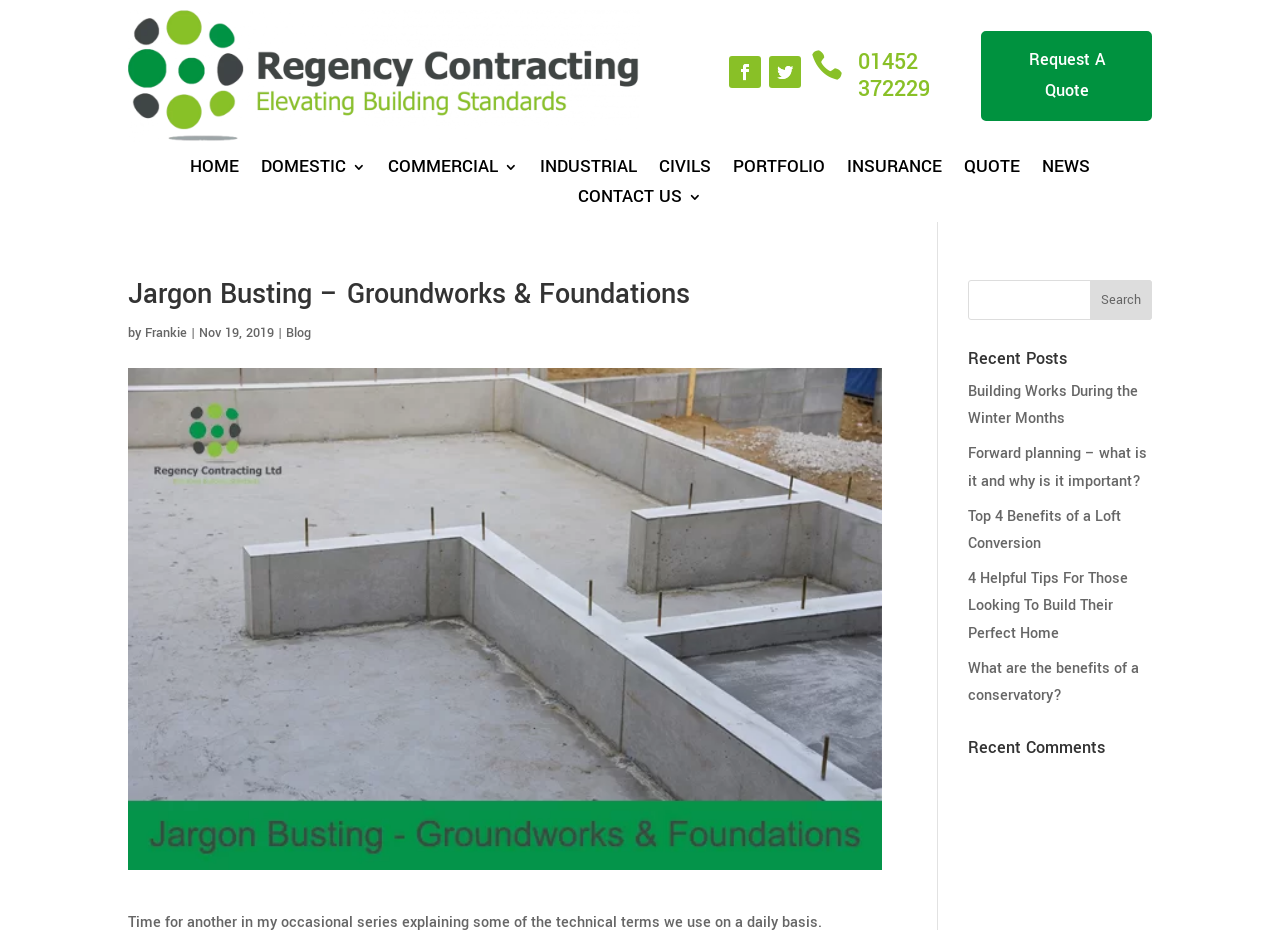What is the phone number to request a quote?
Please provide a single word or phrase as your answer based on the image.

01452 372229